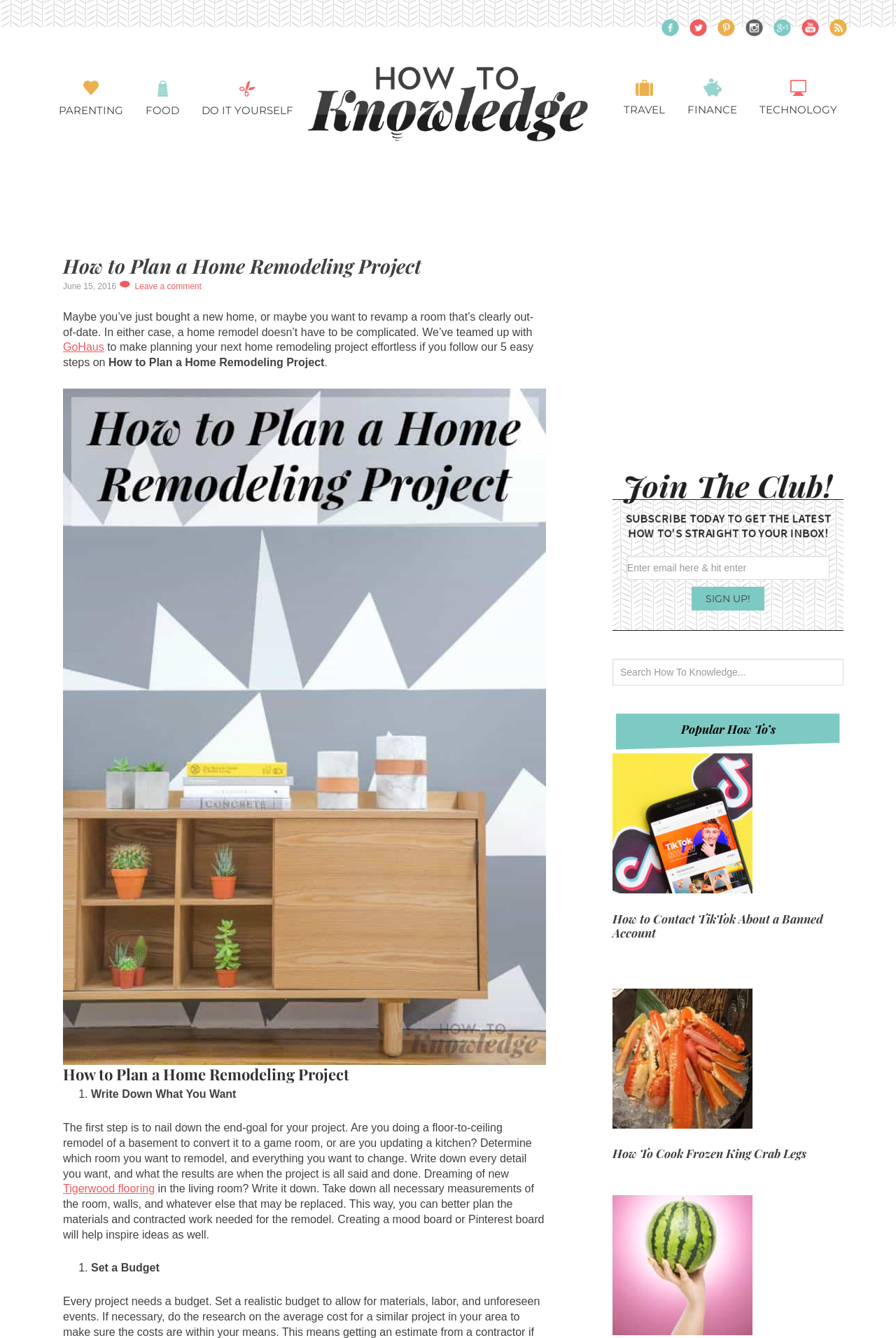What is the call-to-action of the button next to the email textbox?
Refer to the screenshot and deliver a thorough answer to the question presented.

I found the button next to the email textbox, and it has a text 'Sign Up!'. This suggests that the call-to-action of the button is to sign up for something, possibly a newsletter or subscription service.